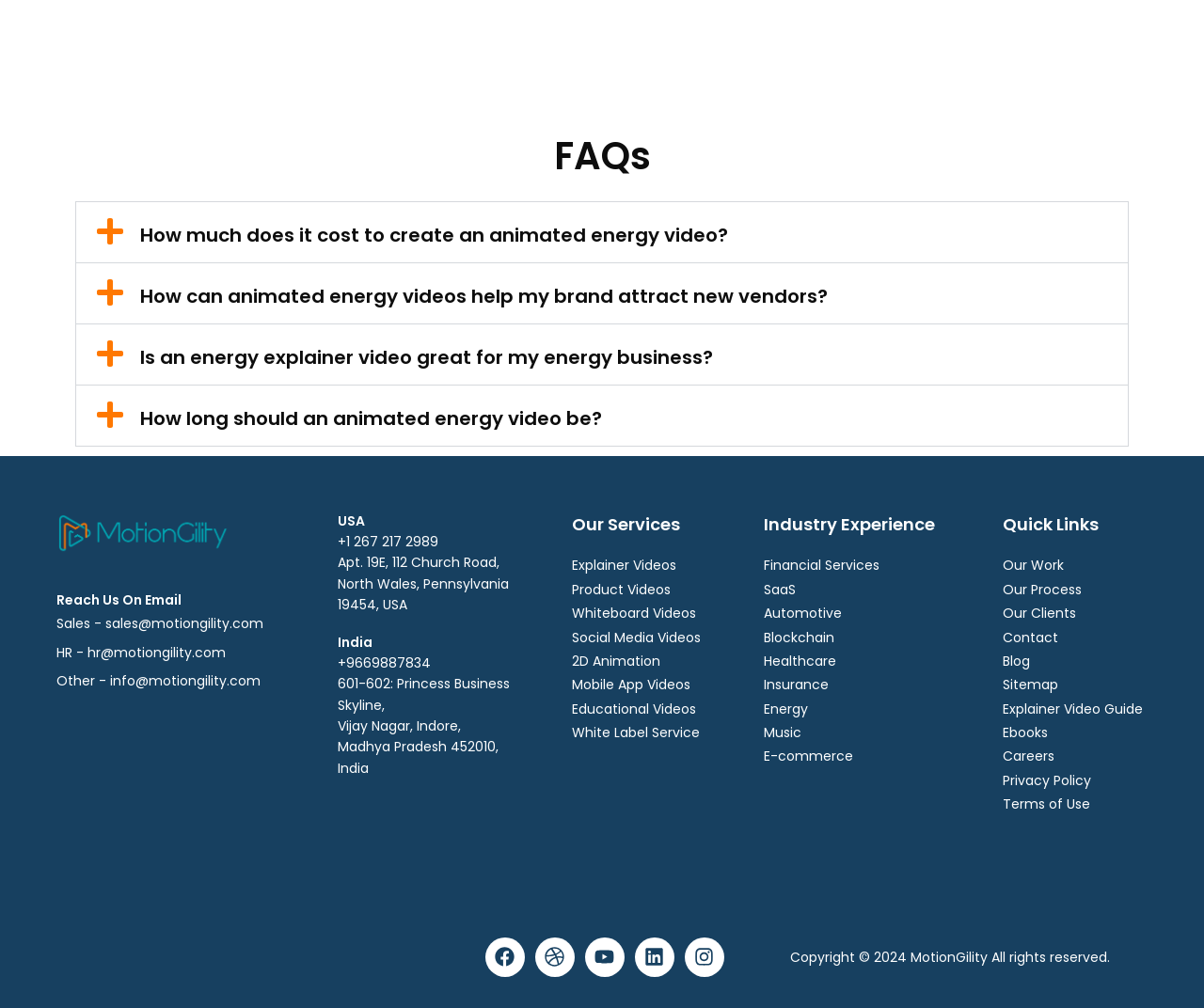Can you specify the bounding box coordinates of the area that needs to be clicked to fulfill the following instruction: "Click on 'Facebook'"?

[0.403, 0.93, 0.436, 0.969]